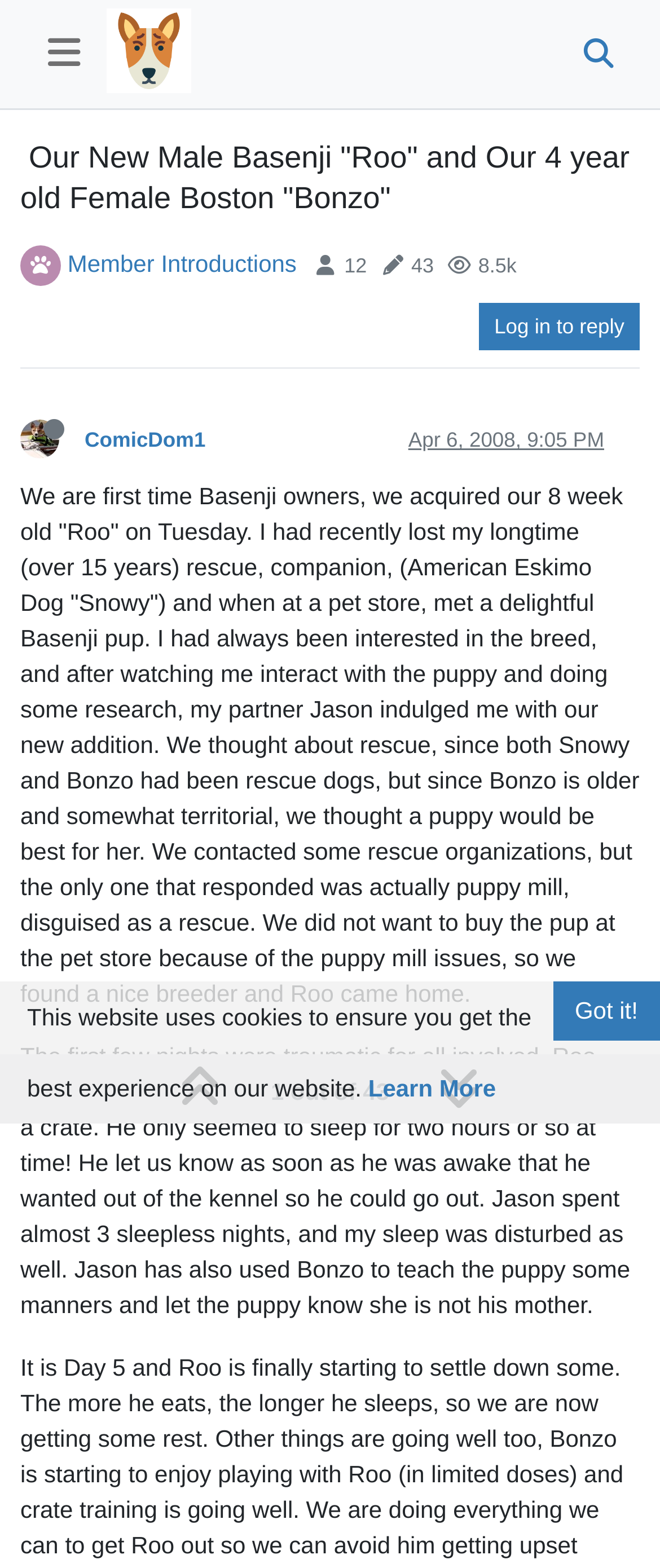Offer a meticulous description of the webpage's structure and content.

This webpage appears to be a forum post about a personal experience with Basenji dogs. At the top of the page, there is a navigation bar with a button on the left side and a search button on the right side. The navigation bar also contains a link to "Basenji Forums" with an accompanying image. 

Below the navigation bar, there is a heading that reads "Our New Male Basenji 'Roo' and Our 4 year old Female Boston 'Bonzo'". Underneath the heading, there are links to "Member Introductions" and some statistics about the post, including the number of posters, posts, views, and a numerical value represented as "8.5k". 

On the left side of the page, there is a profile section with a link to the user "ComicDom1" accompanied by an image and an "Offline" status indicator. 

The main content of the page is a two-paragraph text that describes the author's experience with their new Basenji puppy, Roo, and their older Boston dog, Bonzo. The text explains how they acquired Roo, their decision to get a puppy instead of a rescue dog, and their initial experiences with Roo's adjustment to his new home. 

At the bottom of the page, there is a link to the next page of the post, labeled "1 out of 43". There is also a notification about the website's use of cookies, with a "Got it!" button and a link to "Learn More" about the cookies.